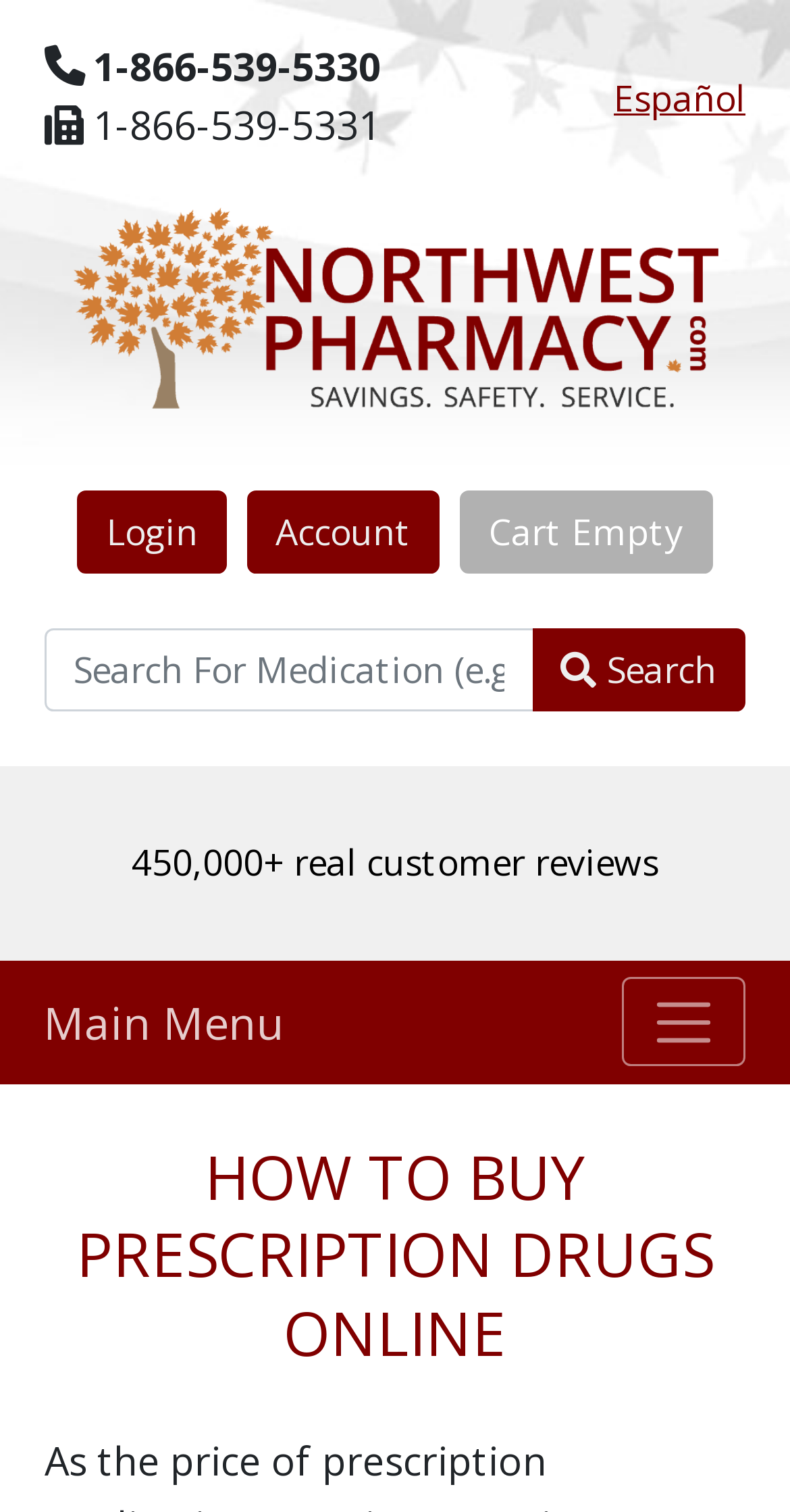Please specify the bounding box coordinates of the clickable section necessary to execute the following command: "Search for medication".

[0.673, 0.415, 0.944, 0.471]